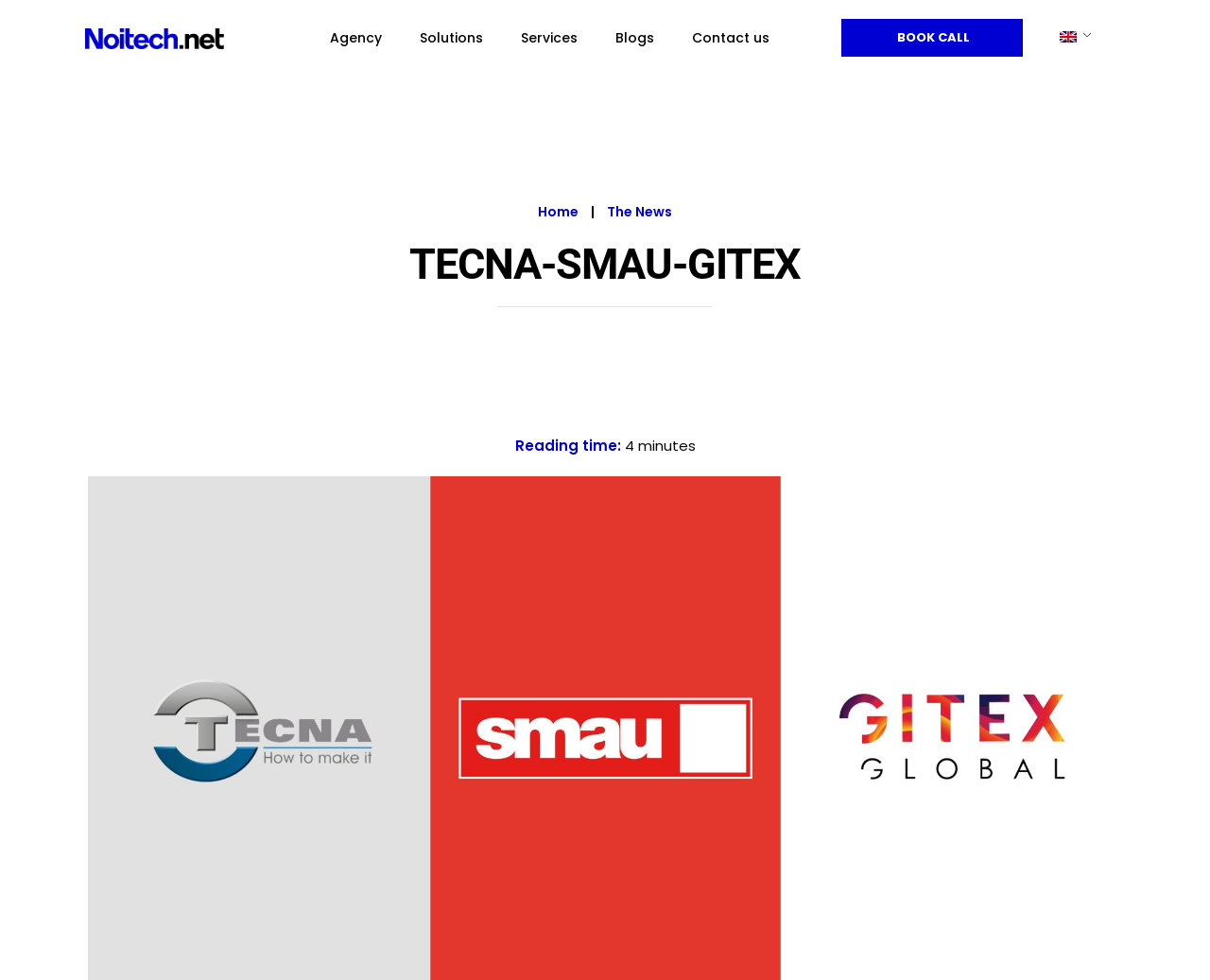Determine the bounding box coordinates of the region to click in order to accomplish the following instruction: "Change language to English". Provide the coordinates as four float numbers between 0 and 1, specifically [left, top, right, bottom].

[0.864, 0.019, 0.902, 0.057]